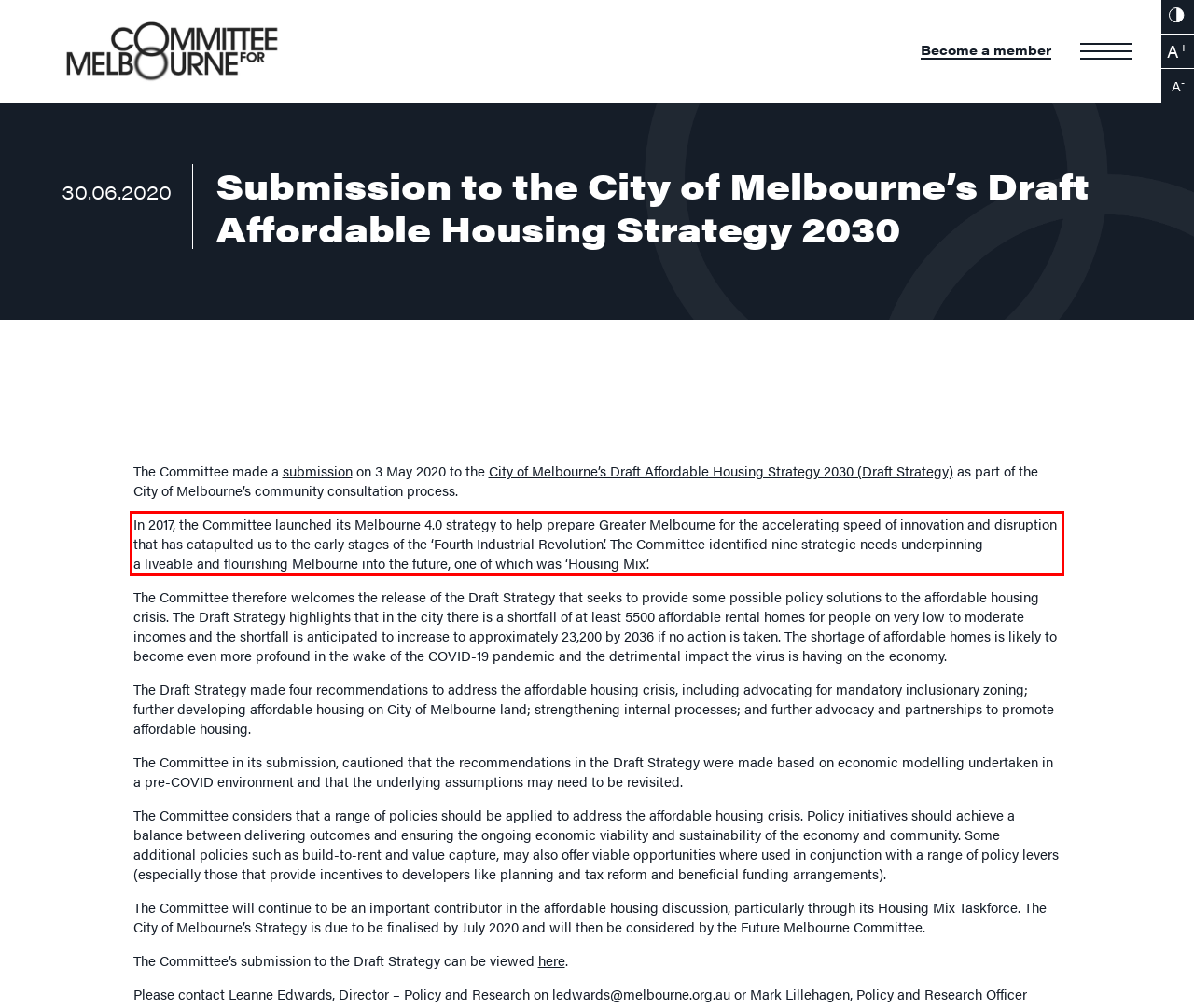Examine the screenshot of the webpage, locate the red bounding box, and generate the text contained within it.

In 2017, the Committee launched its Melbourne 4.0 strategy to help prepare Greater Melbourne for the accelerating speed of innovation and disruption that has catapulted us to the early stages of the ‘Fourth Industrial Revolution’. The Committee identified nine strategic needs underpinning a liveable and flourishing Melbourne into the future, one of which was ‘Housing Mix’.